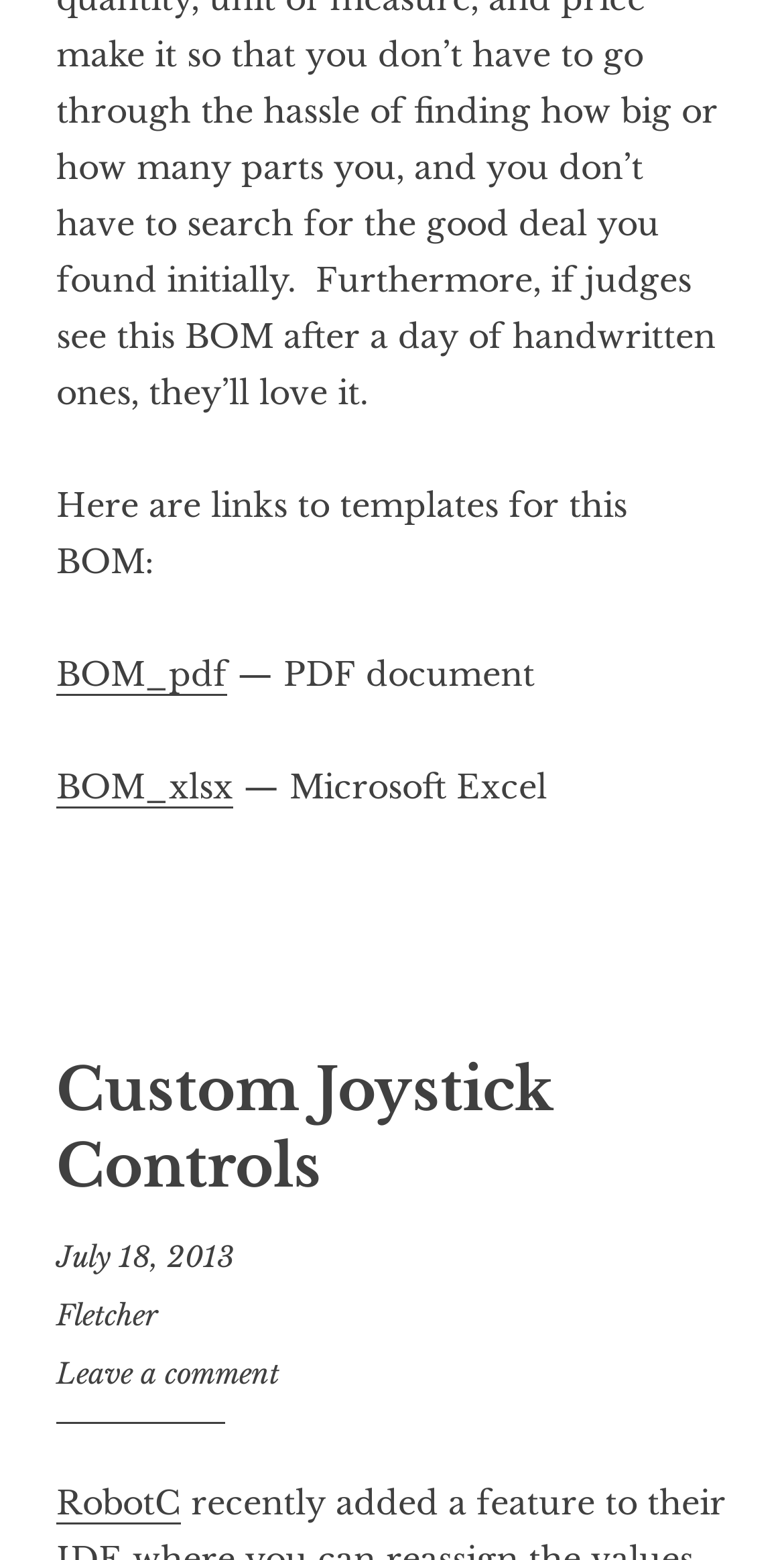Answer briefly with one word or phrase:
How many links are available under 'Here are links to templates for this BOM:'?

2